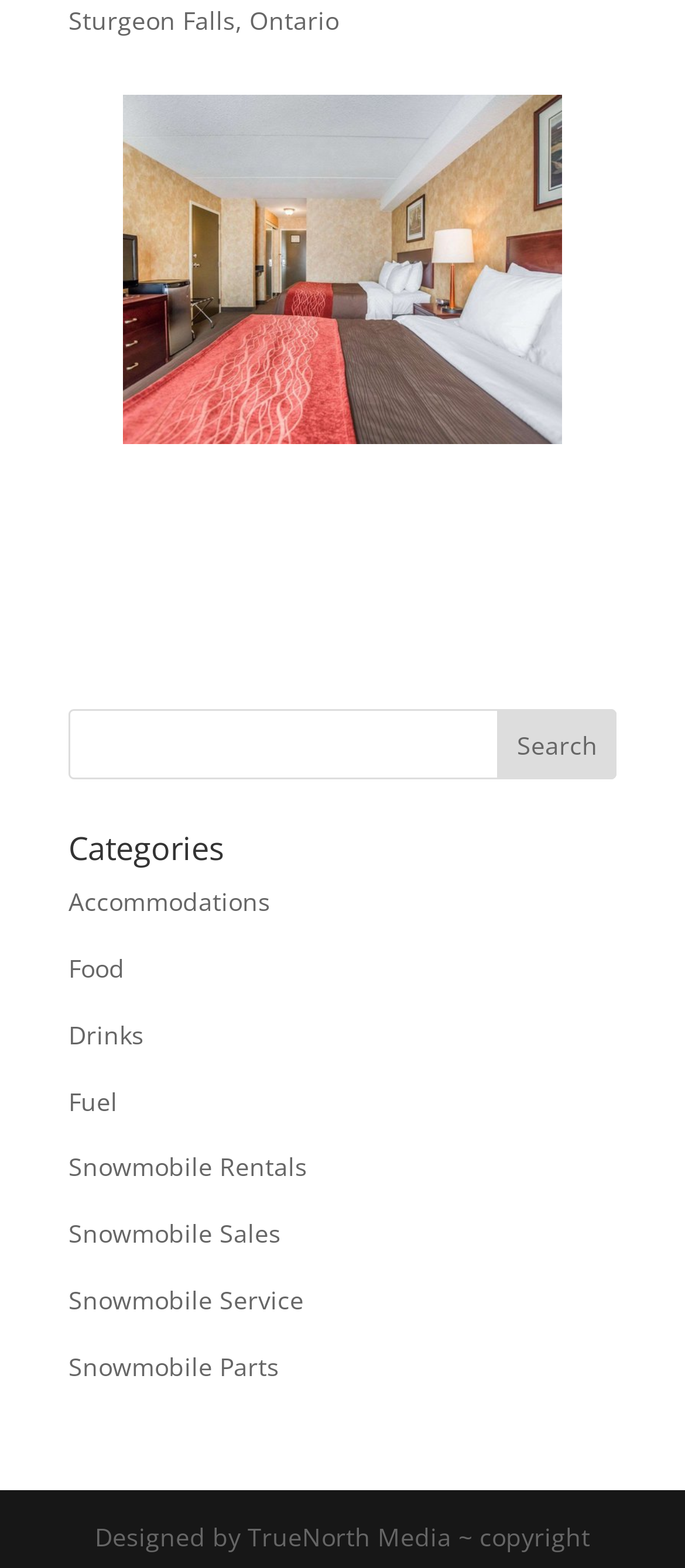Please identify the bounding box coordinates of the element's region that should be clicked to execute the following instruction: "browse Snowmobile Rentals". The bounding box coordinates must be four float numbers between 0 and 1, i.e., [left, top, right, bottom].

[0.1, 0.734, 0.449, 0.755]